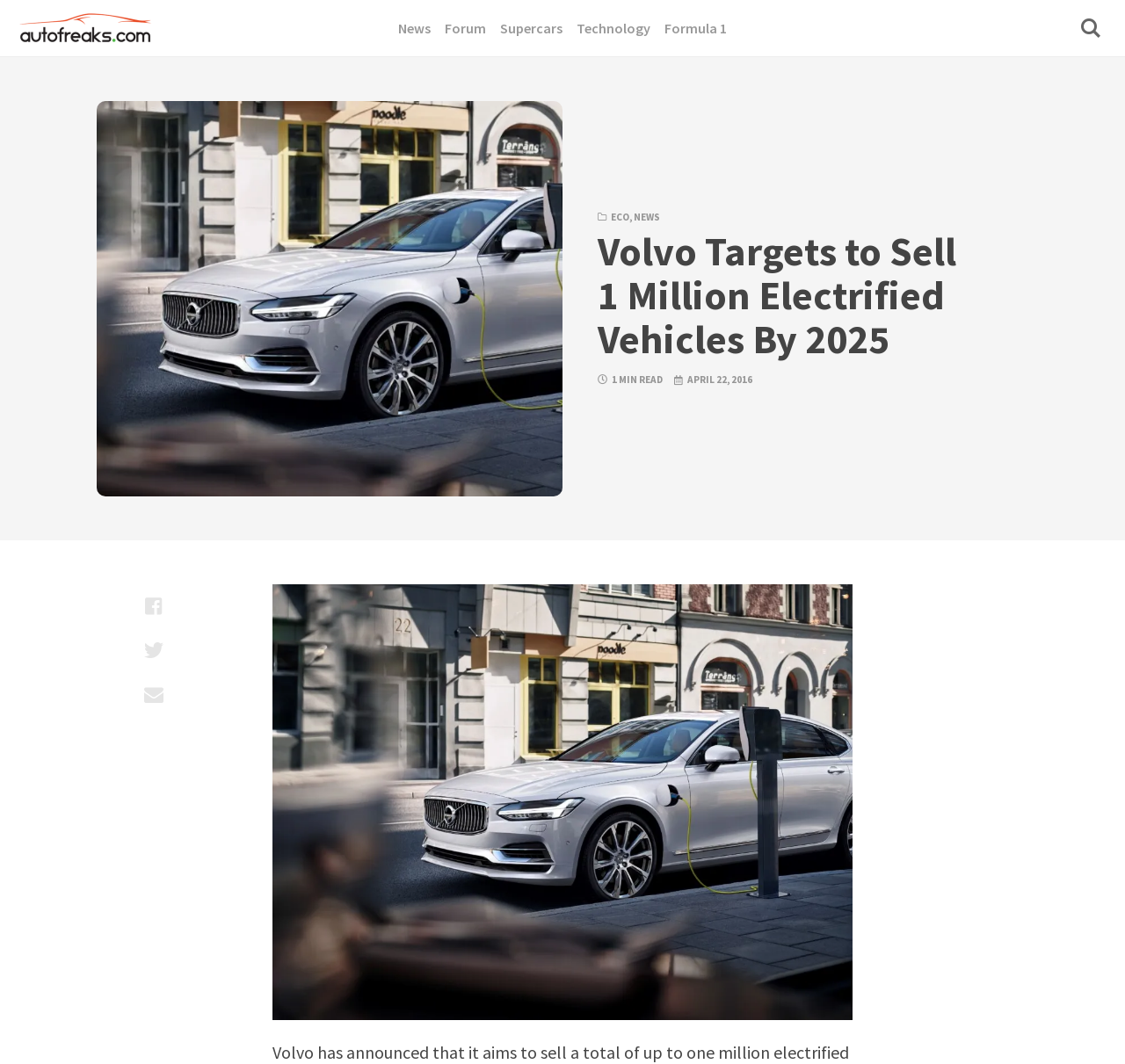Could you provide the bounding box coordinates for the portion of the screen to click to complete this instruction: "Click on the Autofreaks.com logo"?

[0.016, 0.006, 0.138, 0.047]